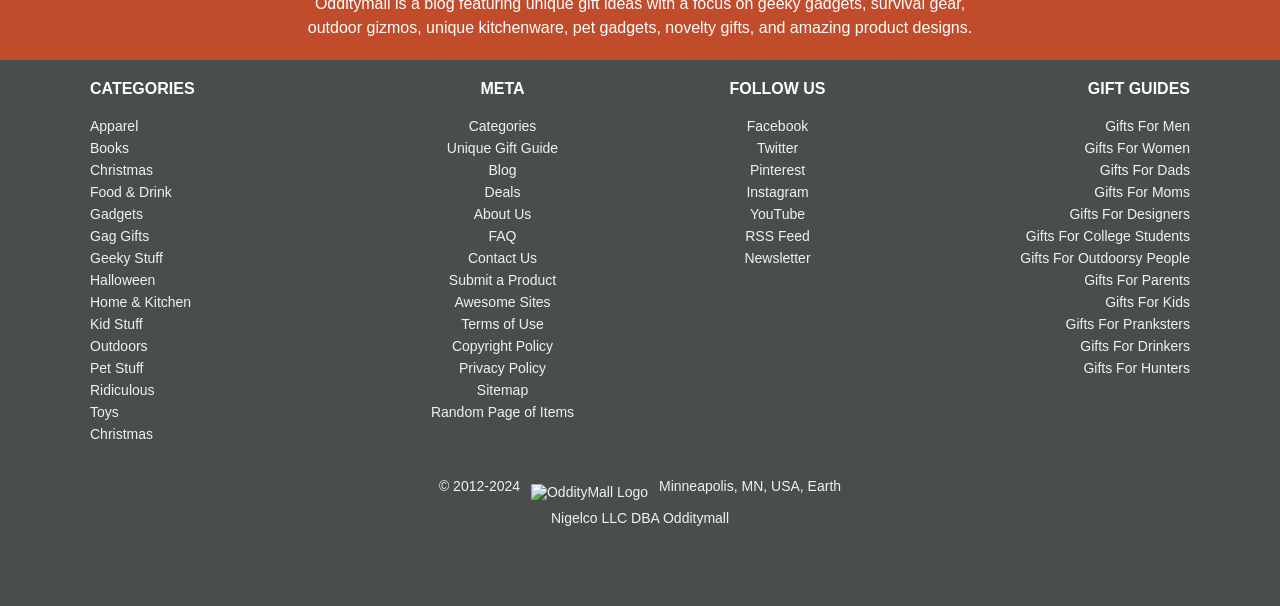Find the bounding box coordinates of the element to click in order to complete this instruction: "Submit a Product". The bounding box coordinates must be four float numbers between 0 and 1, denoted as [left, top, right, bottom].

[0.351, 0.449, 0.435, 0.475]